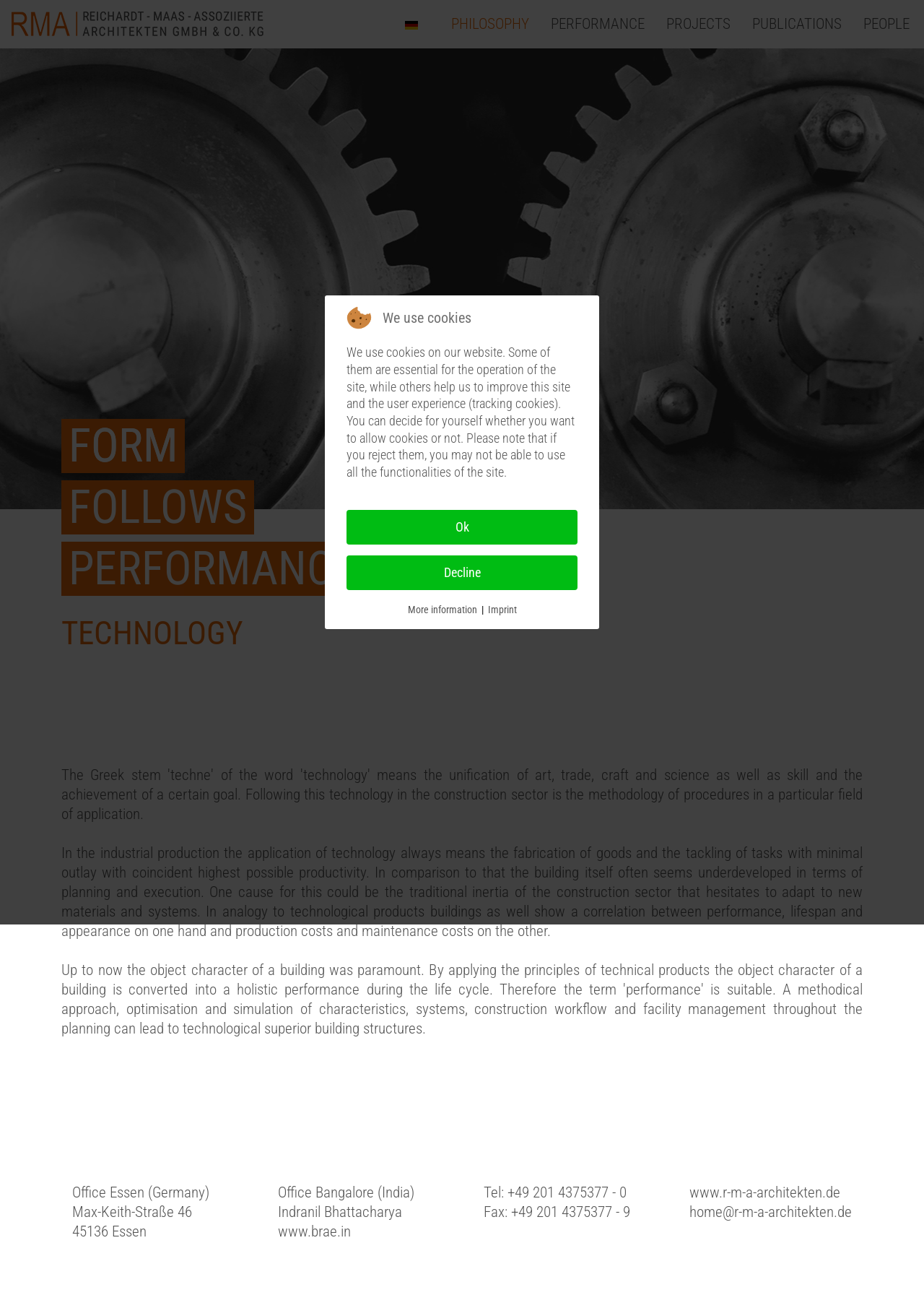Please specify the bounding box coordinates of the area that should be clicked to accomplish the following instruction: "Search for something". The coordinates should consist of four float numbers between 0 and 1, i.e., [left, top, right, bottom].

None